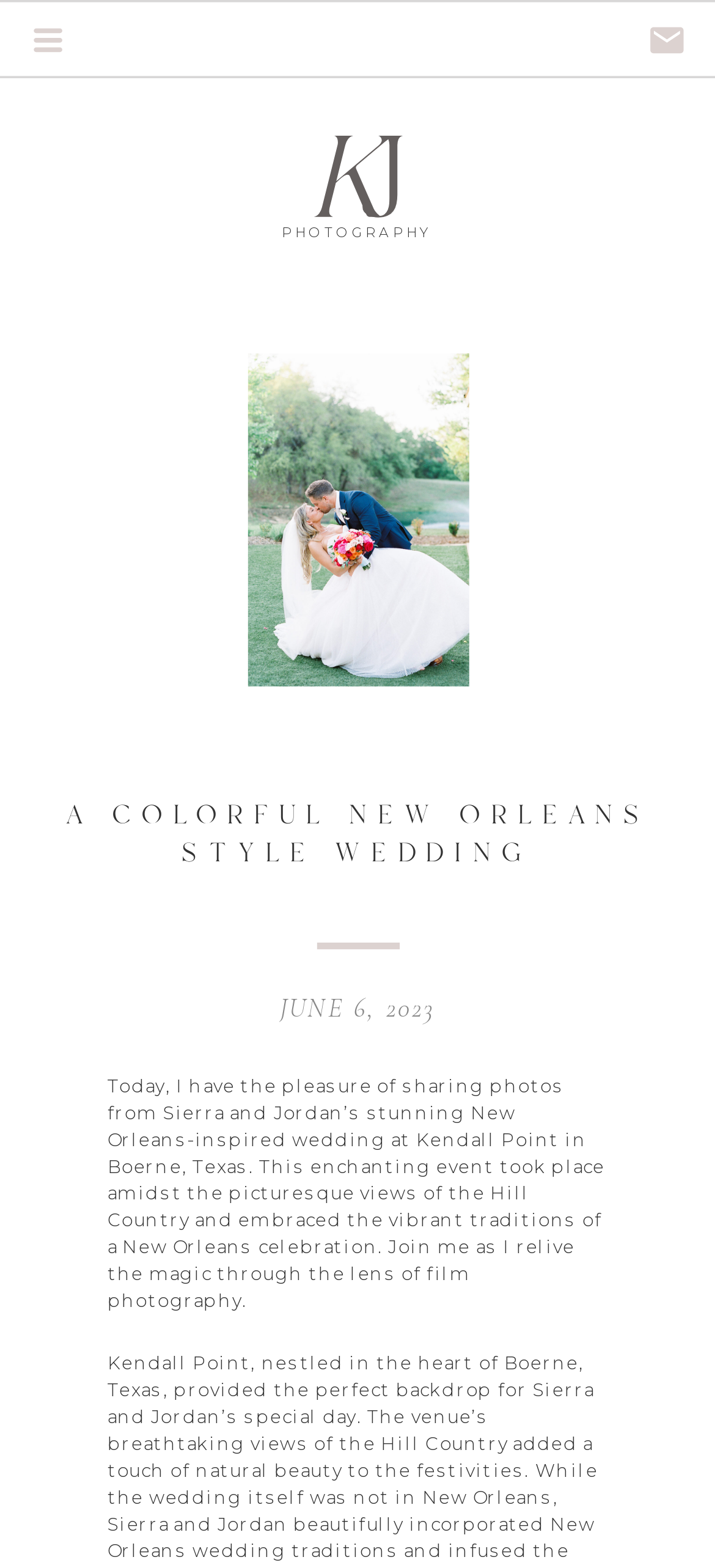Generate a detailed explanation of the webpage's features and information.

The webpage appears to be a blog post or article about a wedding photography event. At the top left of the page, there is a small image, likely a logo or icon. Below it, there is a link with the text "KJ", which is also a heading. To the right of the link, there is a static text element with the word "PHOTOGRAPHY".

On the top right side of the page, there is another image, which might be a banner or a decorative element. Below the images, there is a prominent heading that reads "A COLORFUL NEW ORLEANS STYLE WEDDING", spanning almost the entire width of the page.

Underneath the heading, there is a static text element with the date "JUNE 6, 2023". The main content of the page is a paragraph of text that describes the wedding event, which is positioned below the date. The text explains that the wedding was inspired by New Orleans and took place at Kendall Point in Boerne, Texas, with picturesque views of the Hill Country. The paragraph is quite long and takes up a significant portion of the page.